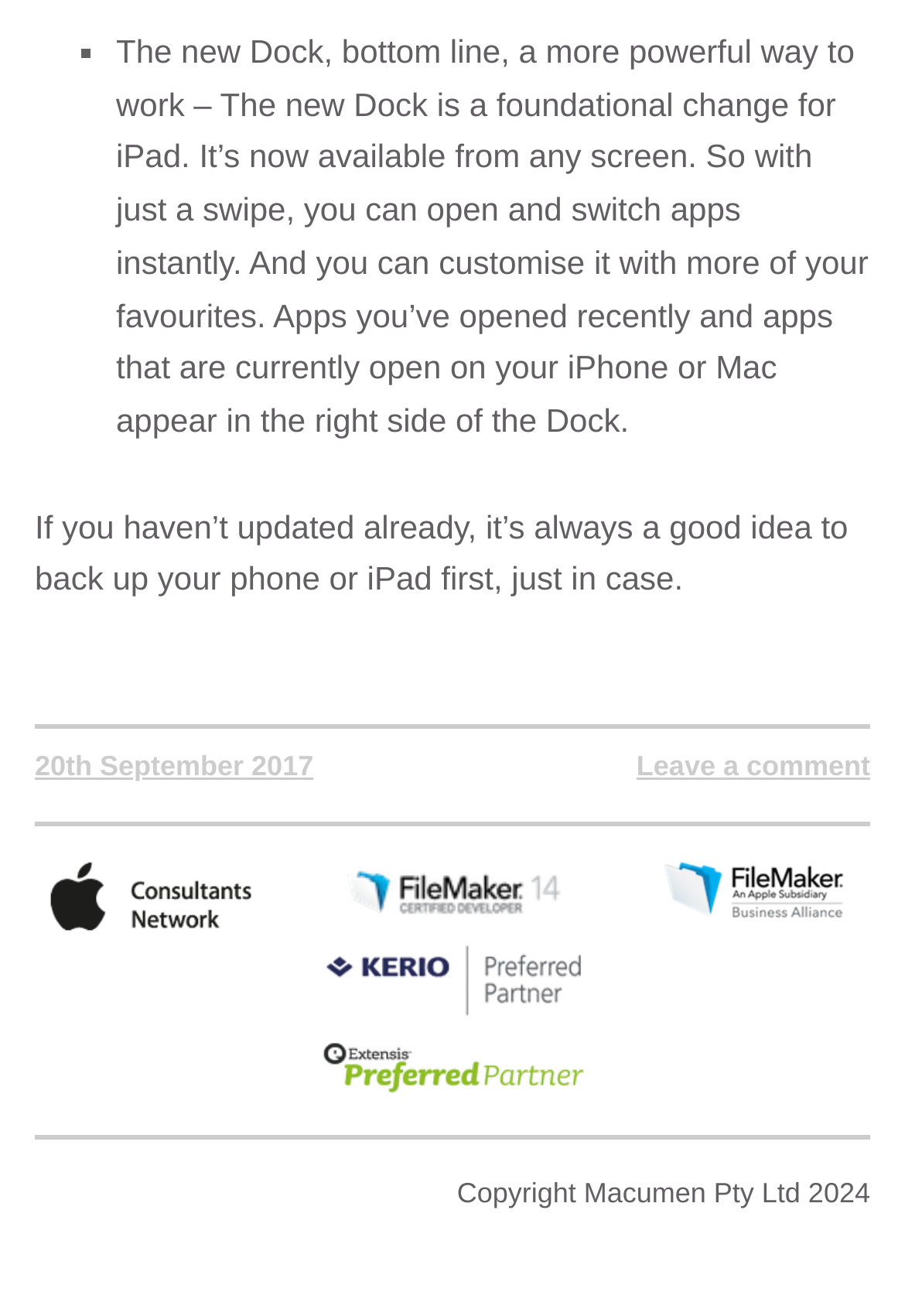How many links are in the footer section?
Based on the image, answer the question with as much detail as possible.

The footer section of the webpage contains four links, including '20th September 2017', 'Leave a comment', 'apple', and 'certified_14_logo_4clr'.